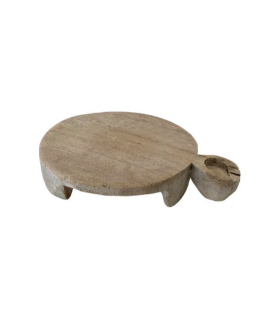What is the purpose of the small handle on the plate?
Answer the question with detailed information derived from the image.

According to the caption, the small handle on the plate provides 'practicality', suggesting that it makes the plate easier to hold or carry.